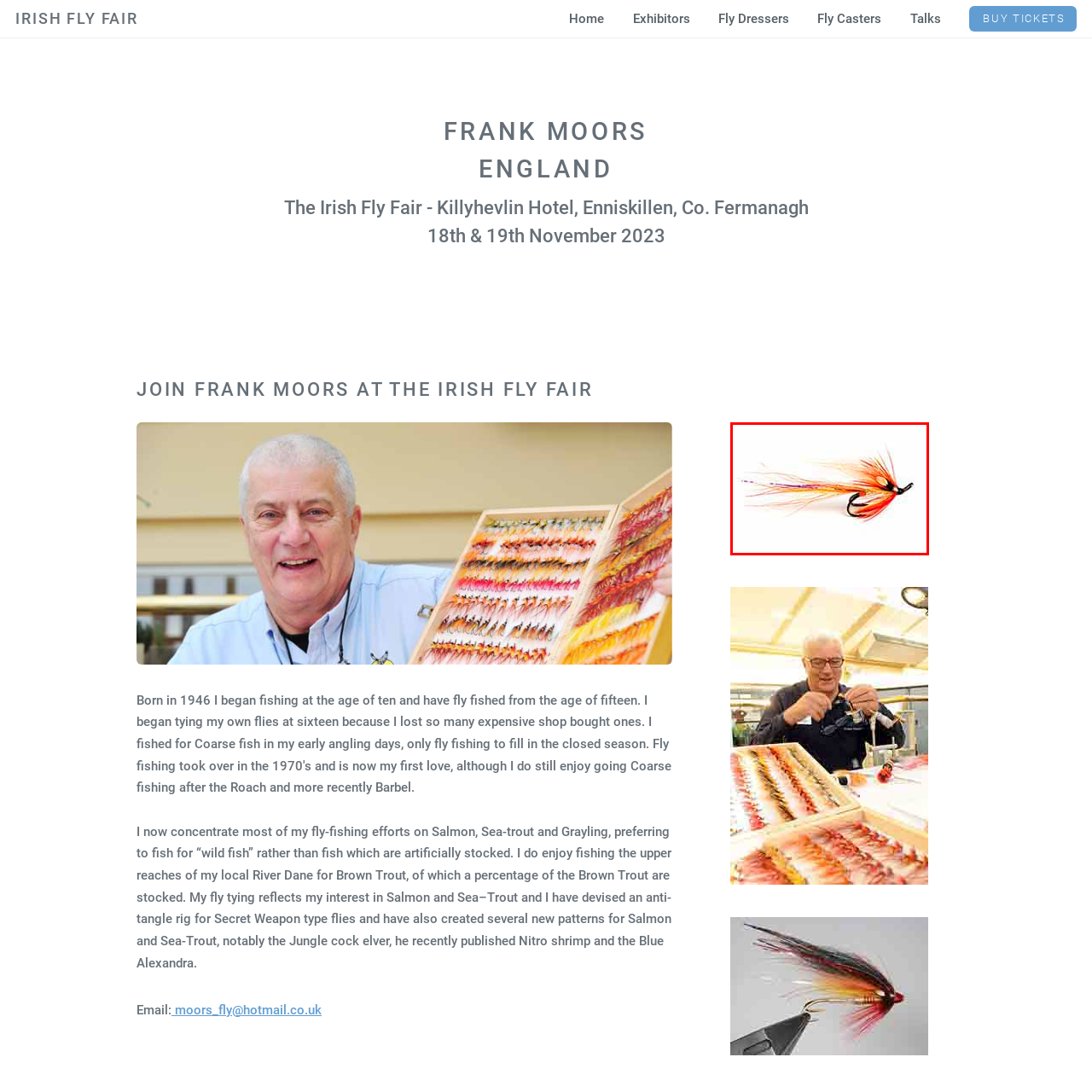Generate a detailed description of the image highlighted within the red border.

The image showcases a vibrant and intricately tied fishing fly known as the "Atomic Apache." This artificial lure features a striking combination of bright orange and purple strands that mimic the appearance of natural bait, making it an attractive option for various fish species. Designed by Frank Moors, renowned for his expertise in fly fishing, the Atomic Apache is tailored for effective fishing, particularly for catching Salmon and Sea-Trout. Its imaginative design reflects Moors' dedication to fly tying and his innovative approach to creating patterns that enhance angling success. This fly exemplifies both artistry and functionality in the world of fly fishing.